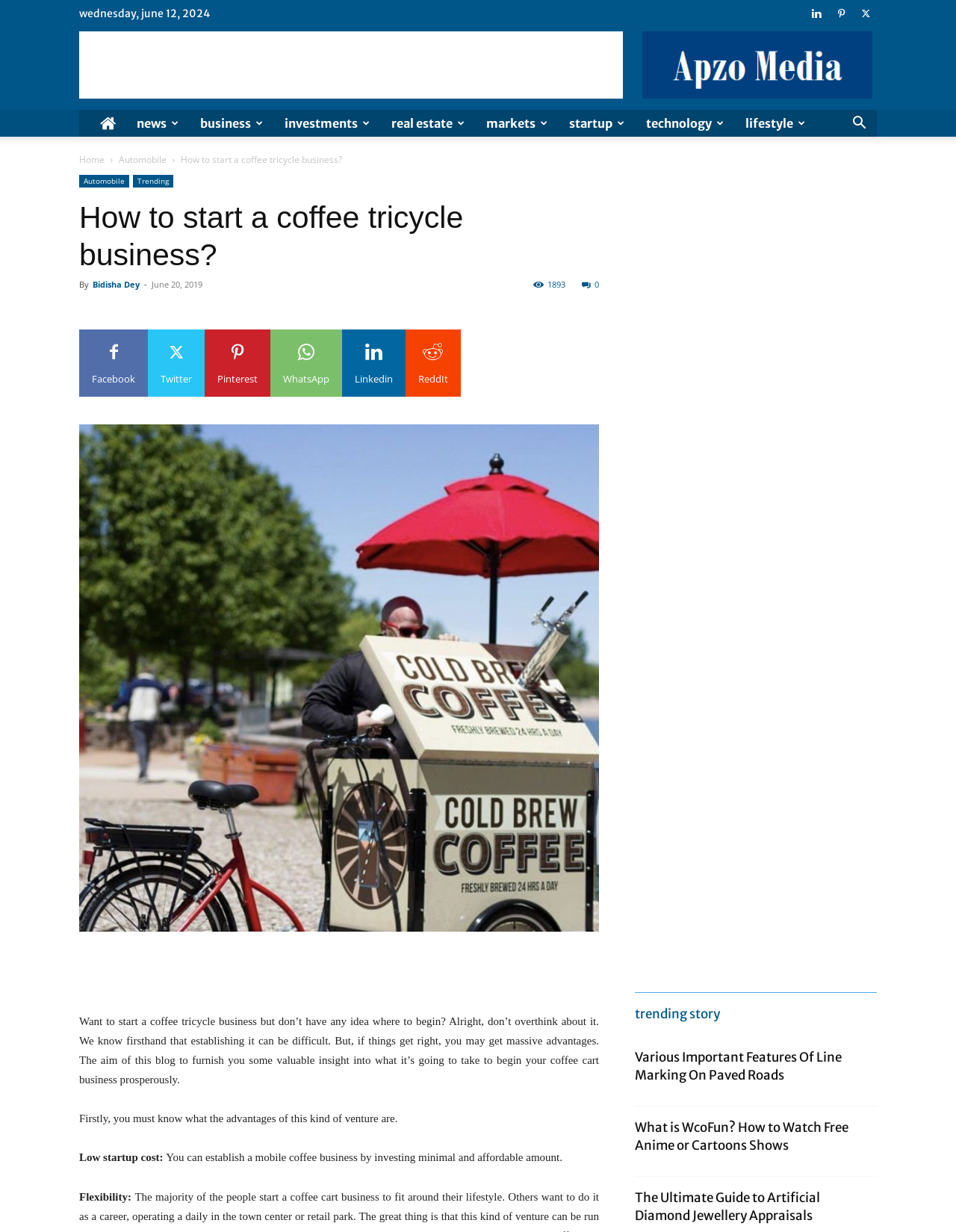Could you find the bounding box coordinates of the clickable area to complete this instruction: "Click on the 'Automobile' link"?

[0.124, 0.124, 0.174, 0.135]